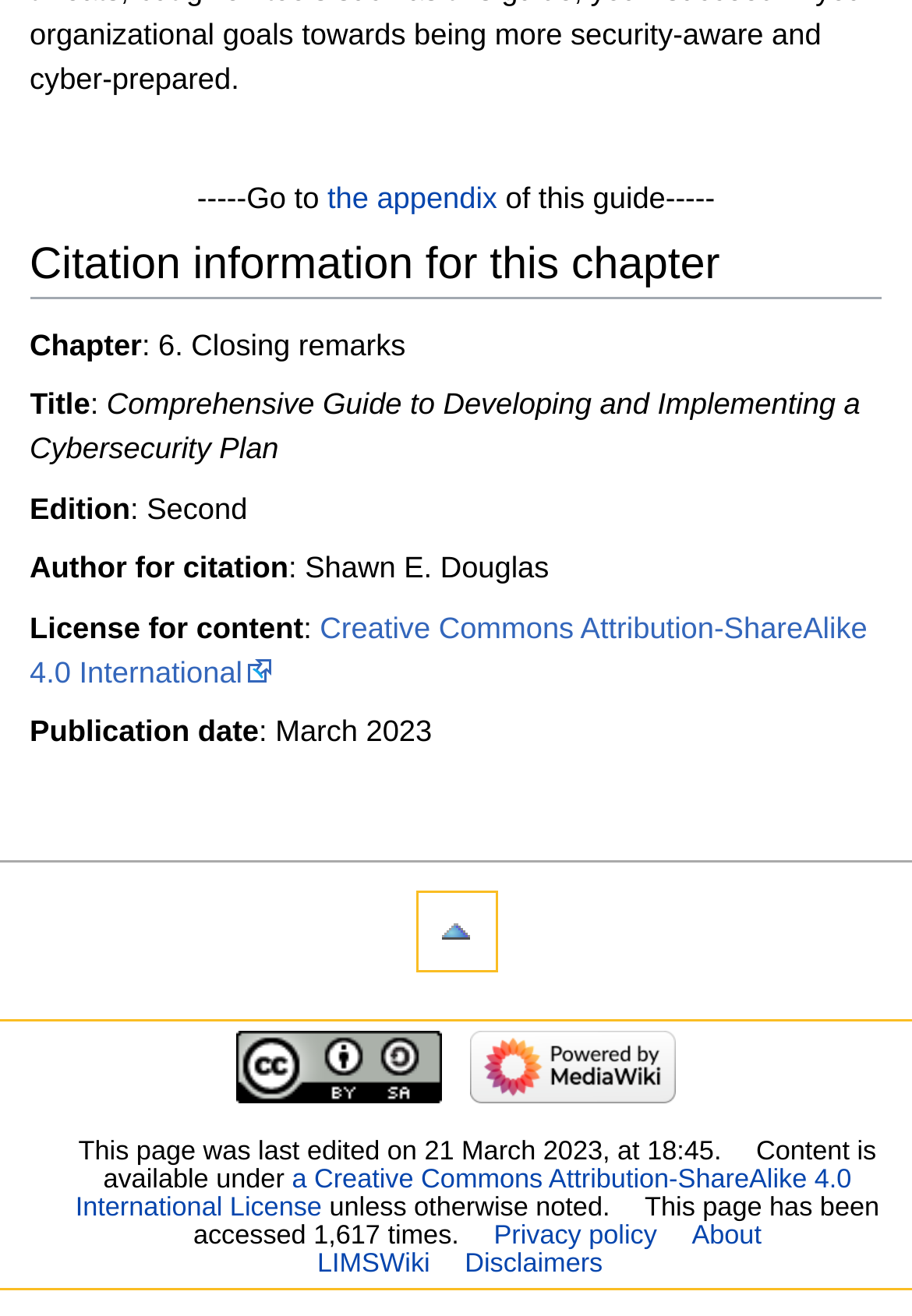What is the title of this chapter?
Kindly give a detailed and elaborate answer to the question.

I found the title of this chapter by looking at the heading element that says 'Chapter' followed by a colon and then the title '6. Closing remarks'.